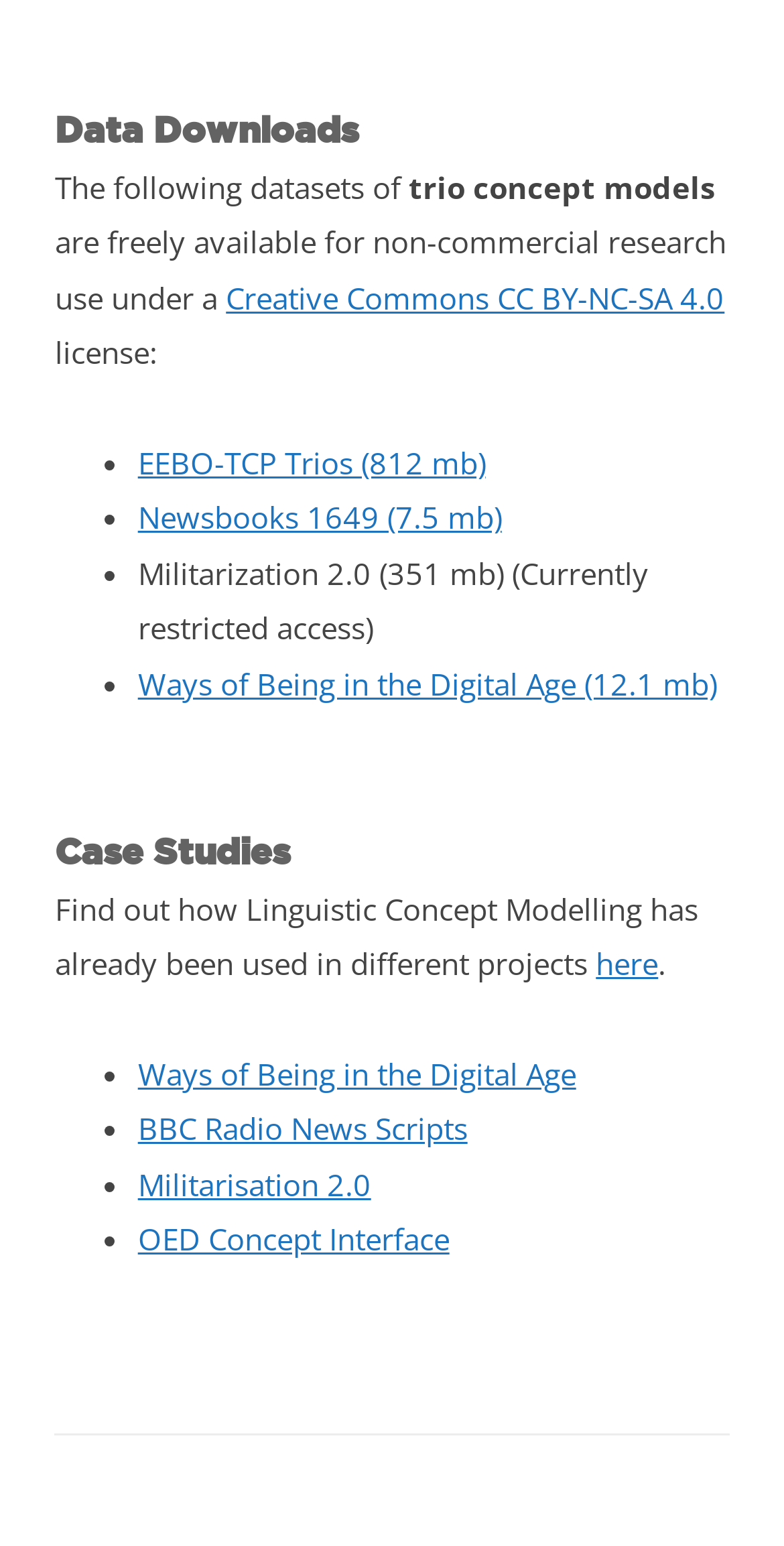What is the size of the 'Ways of Being in the Digital Age' dataset?
Examine the image and give a concise answer in one word or a short phrase.

12.1 mb